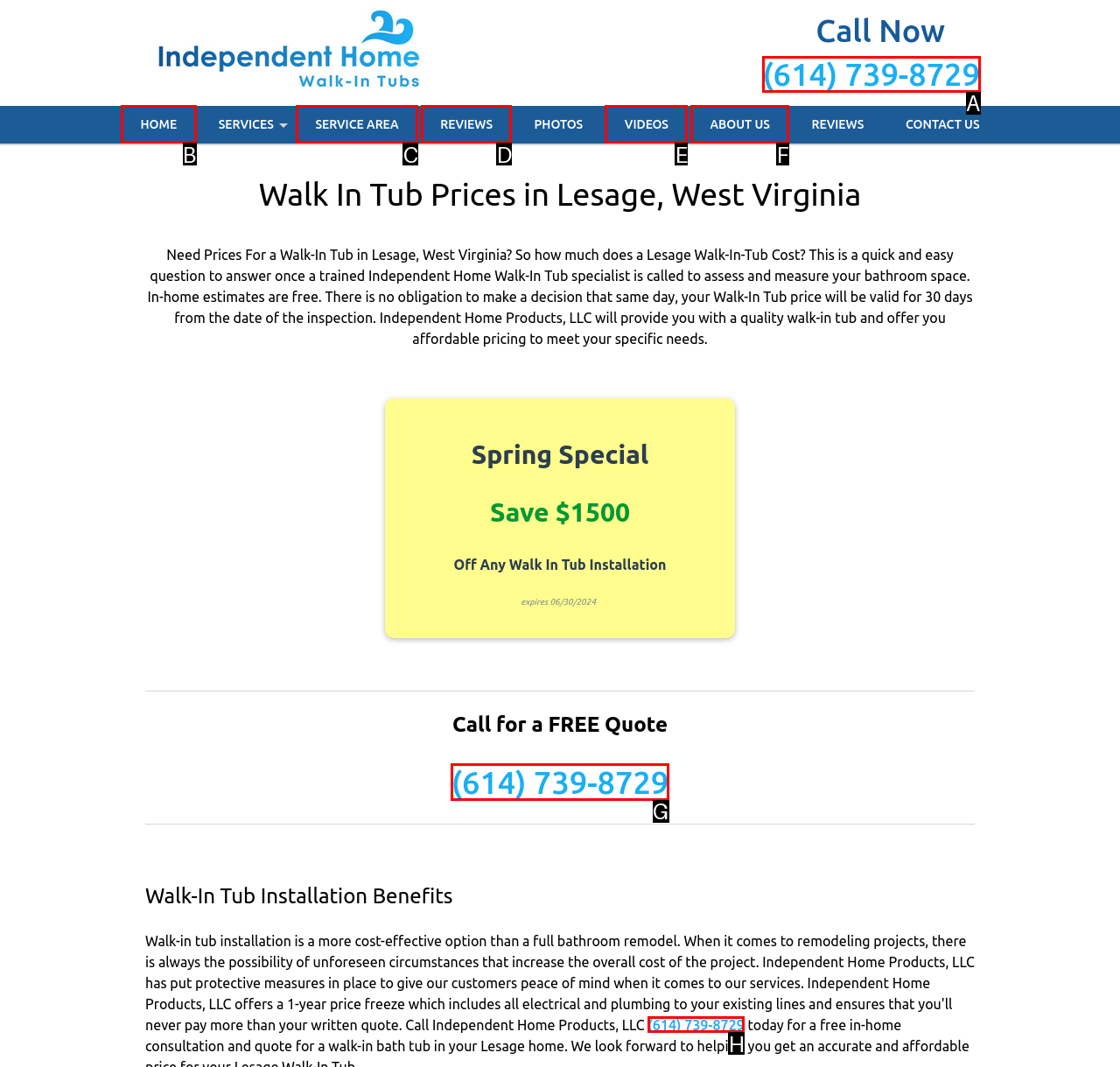Choose the HTML element that should be clicked to achieve this task: Get a free quote by clicking the phone number
Respond with the letter of the correct choice.

G